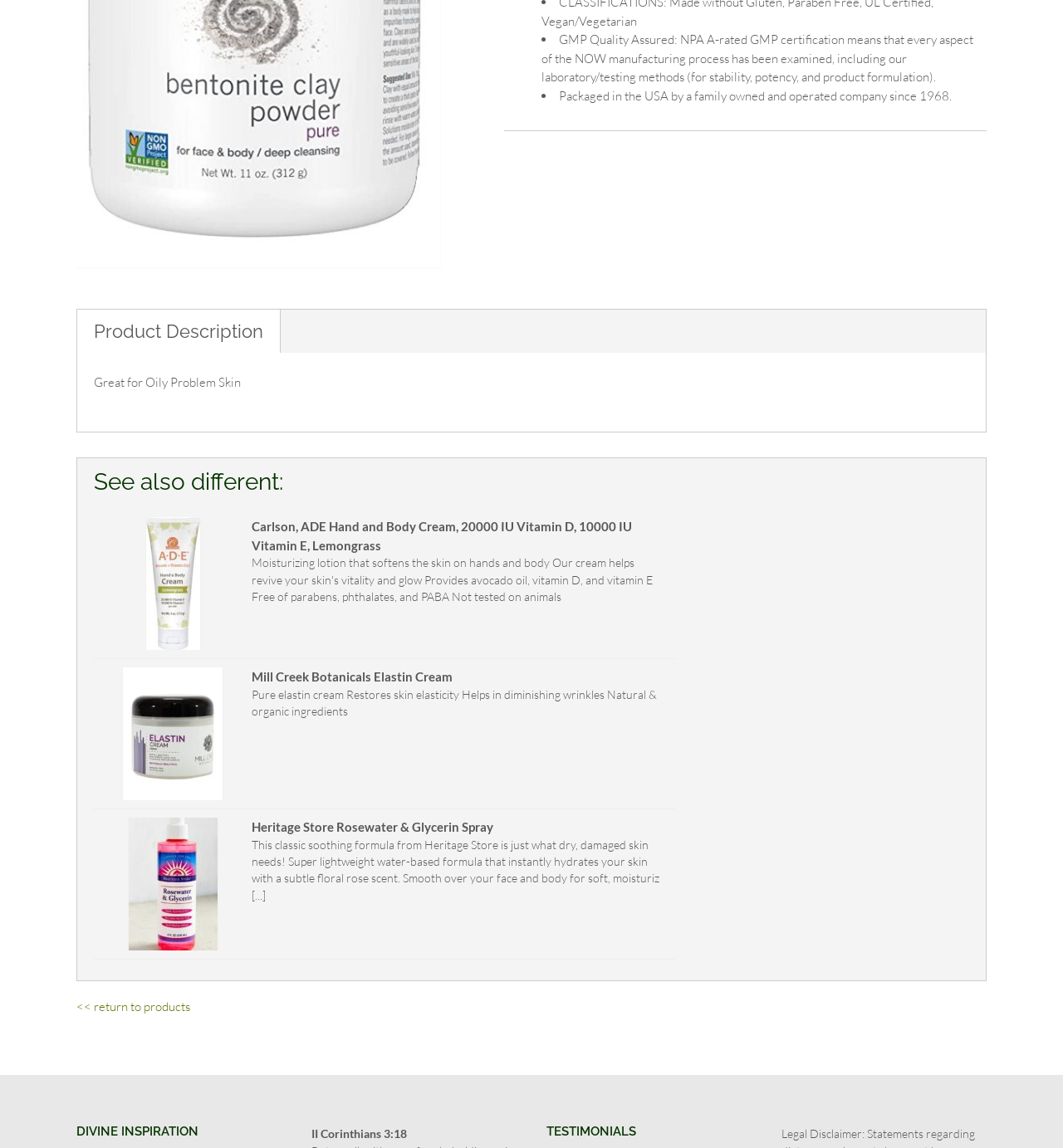Determine the bounding box coordinates for the UI element matching this description: "Bedroom".

None